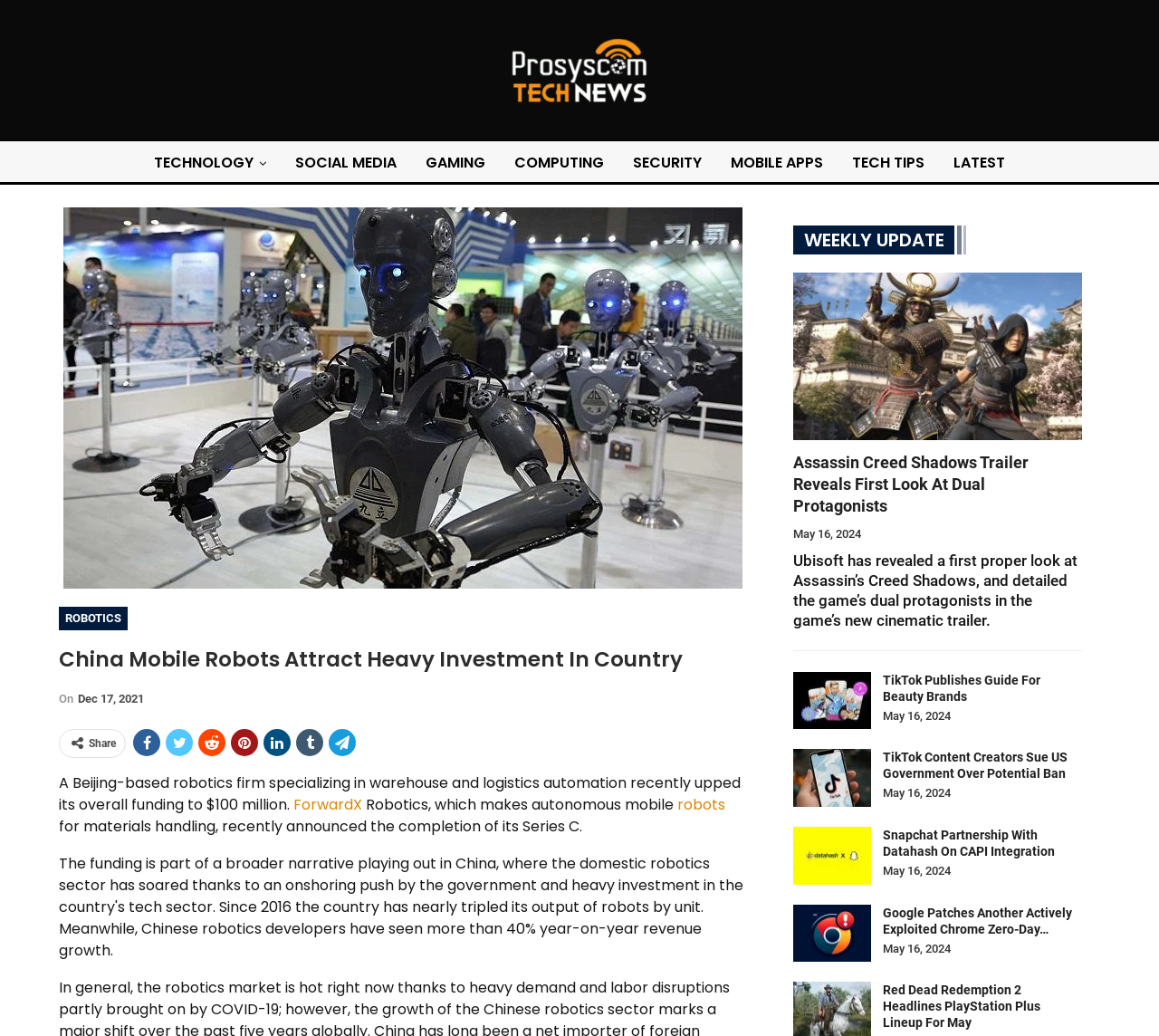What is the topic of the article with the link 'Assassin Creed Shadows trailer reveals first look at dual protagonists'?
Look at the image and respond with a one-word or short-phrase answer.

Gaming